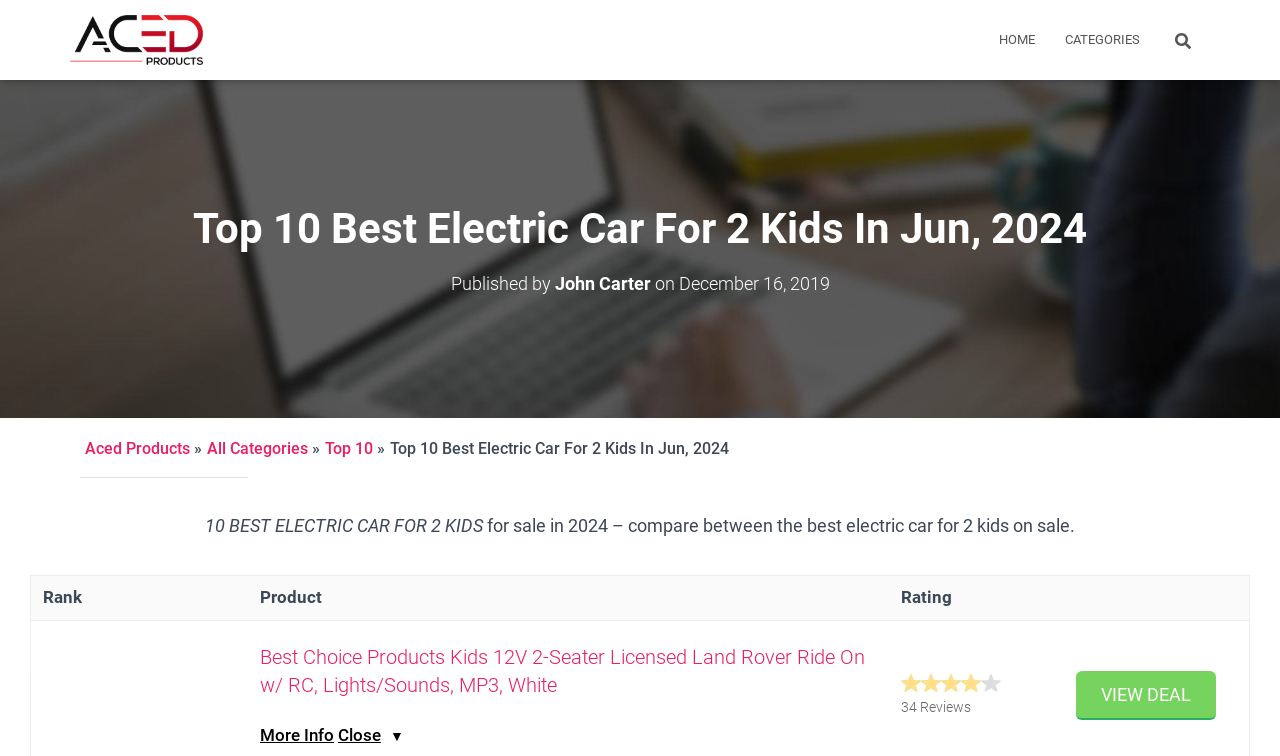Review the image closely and give a comprehensive answer to the question: What is the rating column header in the table?

By examining the table structure, specifically the column headers, it is clear that the fourth column header is 'Rating'.